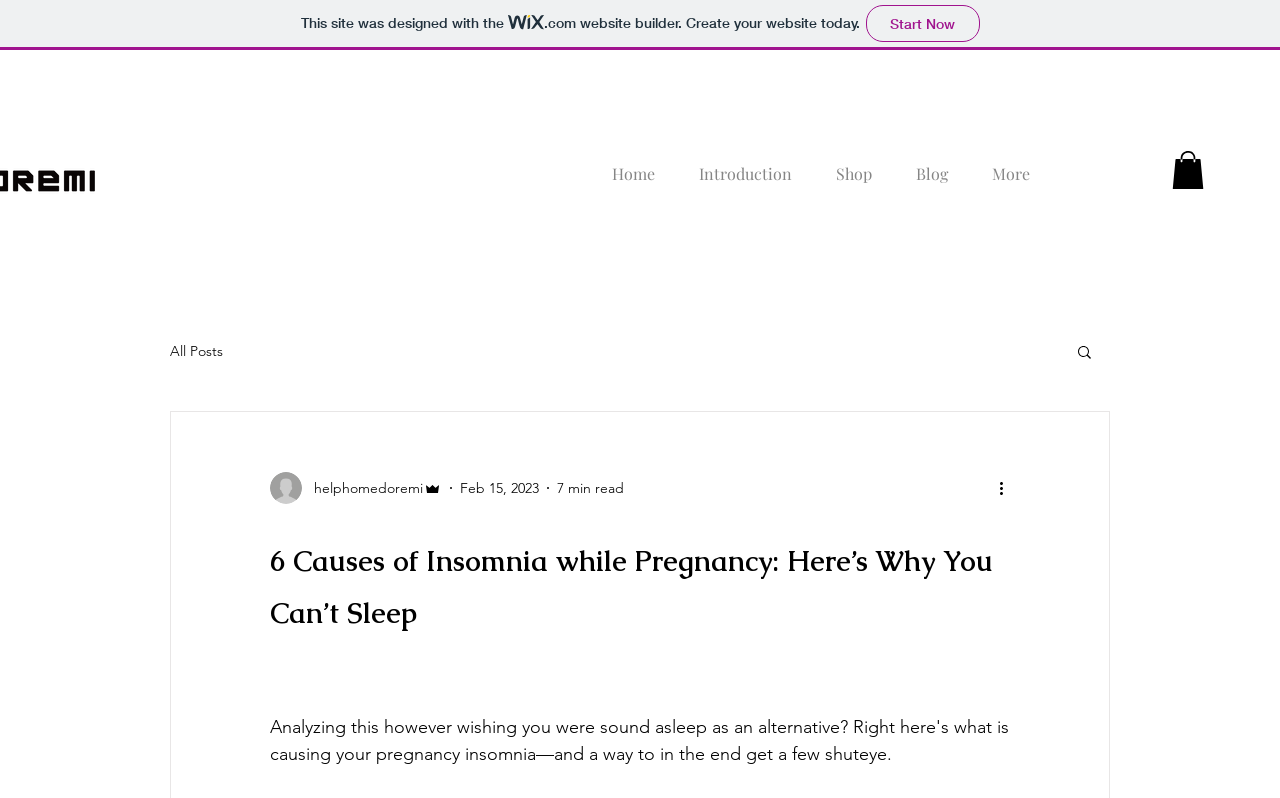Identify the bounding box coordinates of the specific part of the webpage to click to complete this instruction: "View more blog posts".

[0.133, 0.429, 0.174, 0.451]